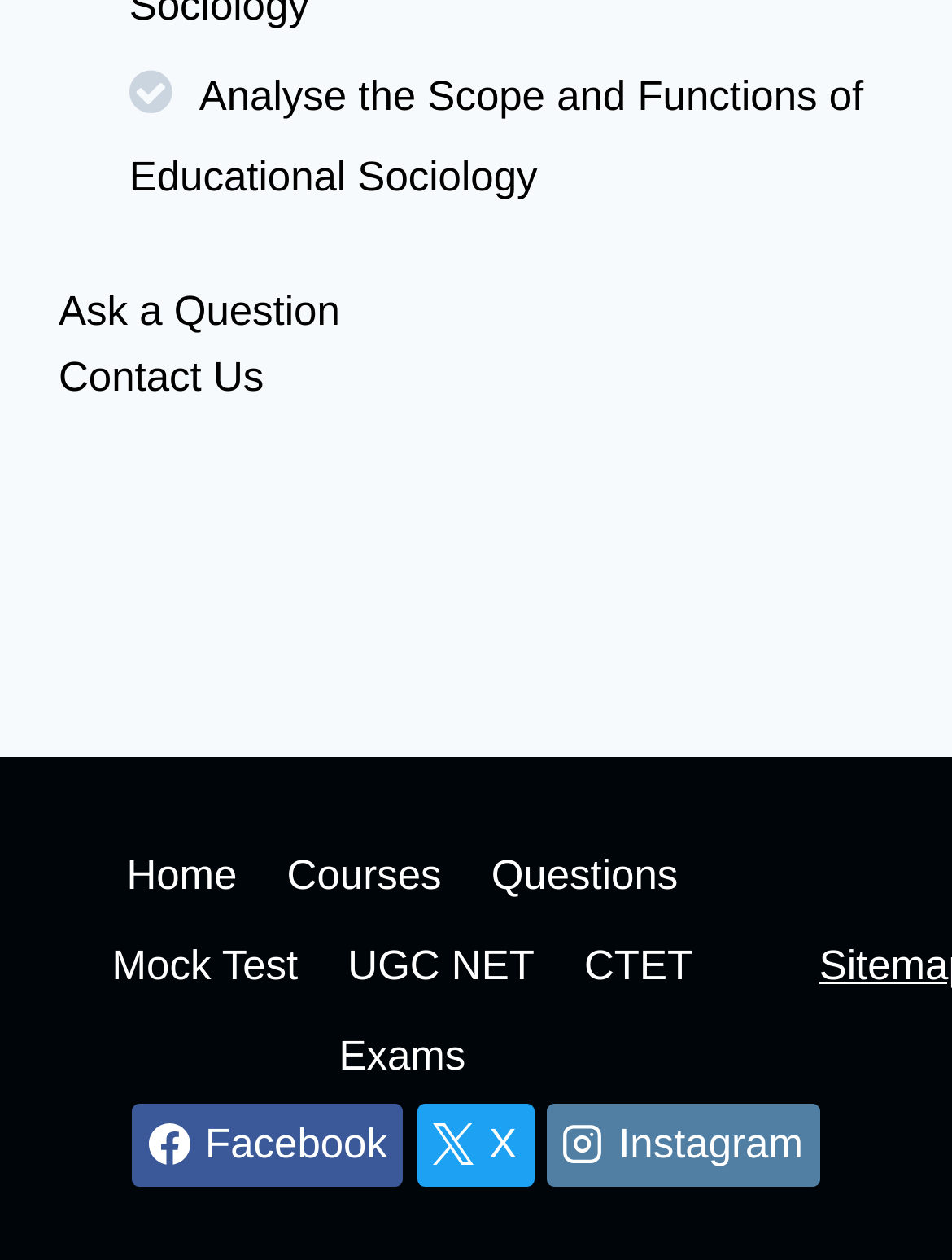Give a one-word or short phrase answer to this question: 
How many image icons are available for social media links?

3